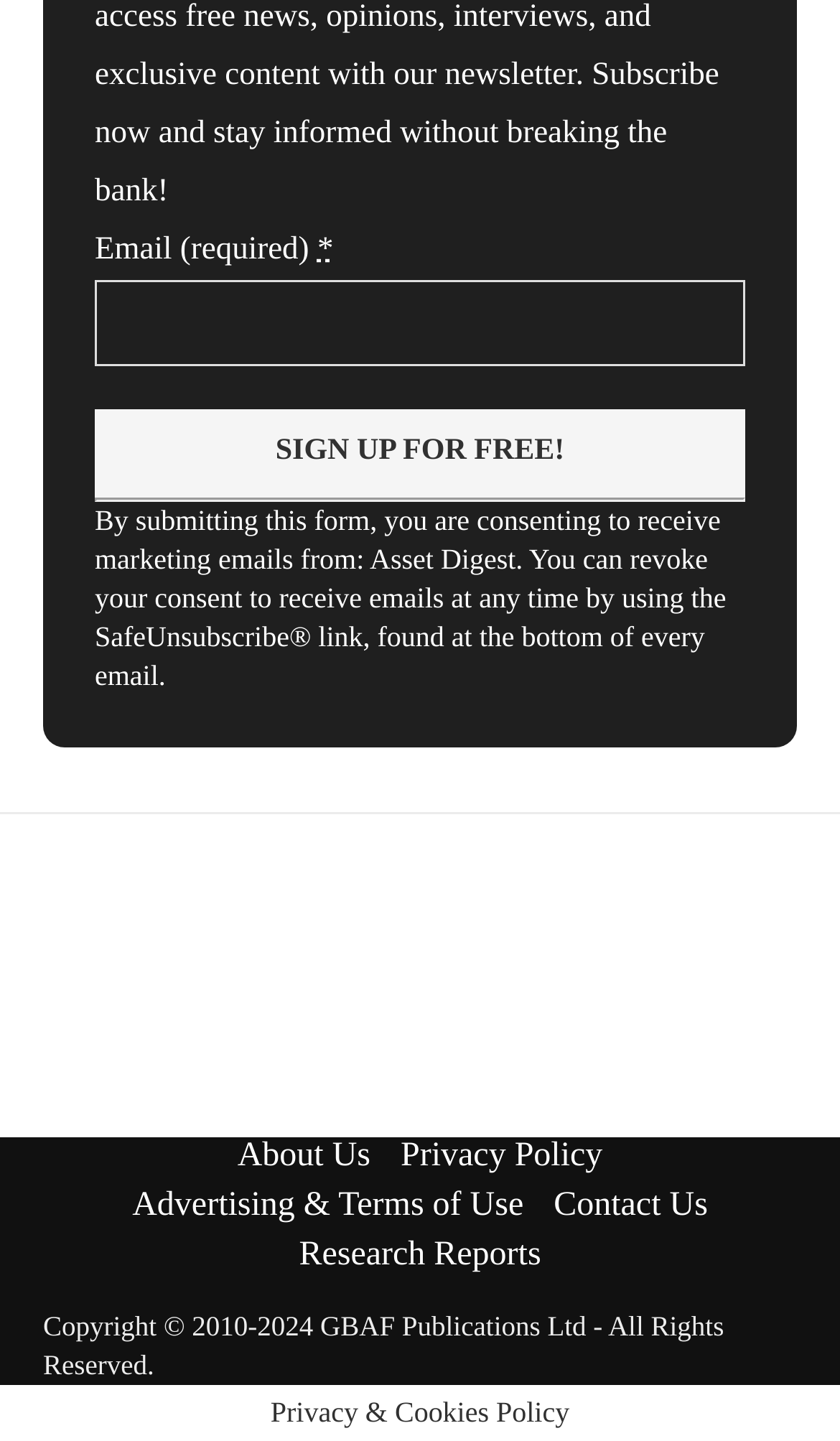Given the element description "Advertising & Terms of Use" in the screenshot, predict the bounding box coordinates of that UI element.

[0.157, 0.823, 0.623, 0.849]